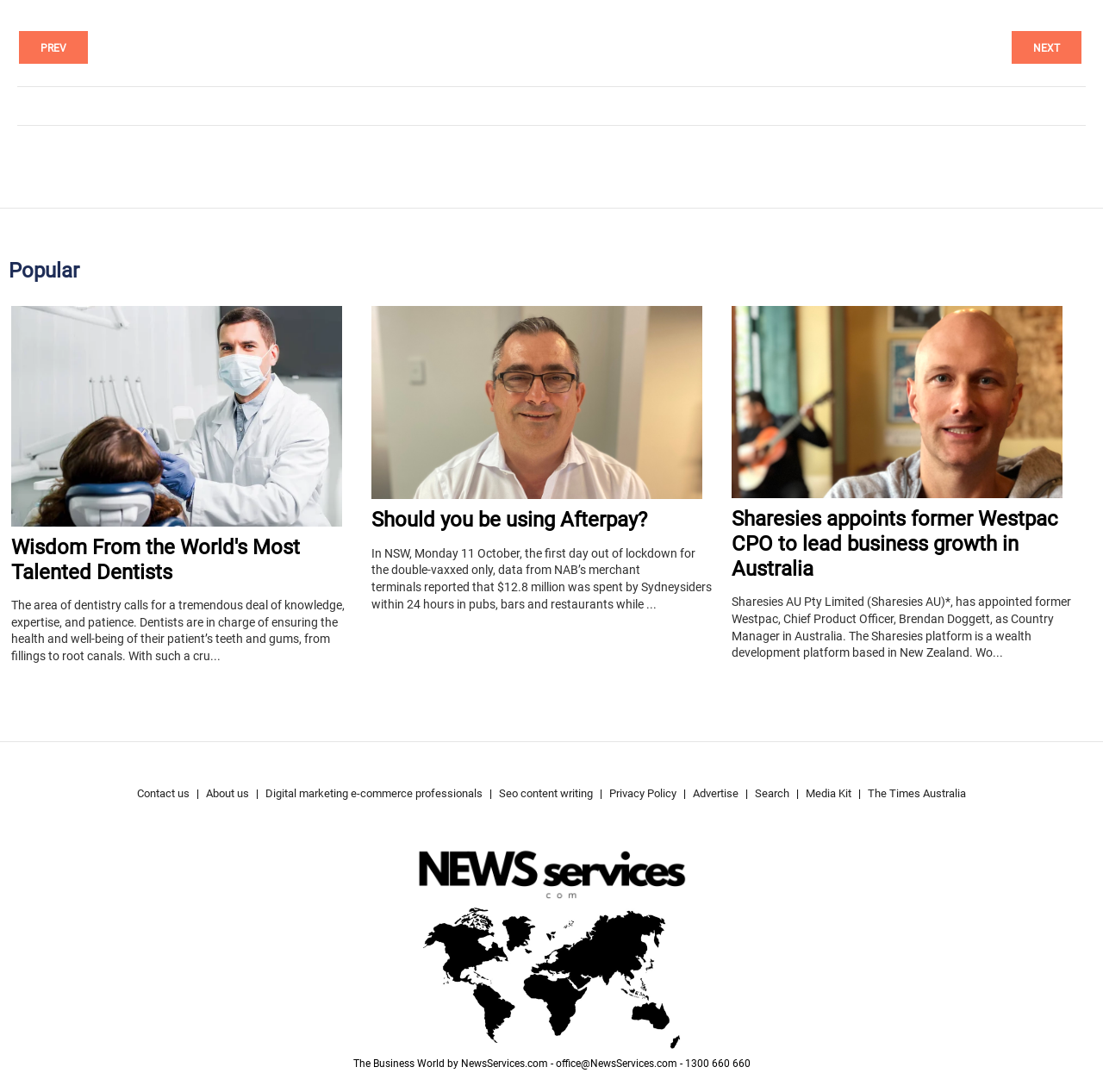Locate the bounding box coordinates of the element's region that should be clicked to carry out the following instruction: "Search for something". The coordinates need to be four float numbers between 0 and 1, i.e., [left, top, right, bottom].

None